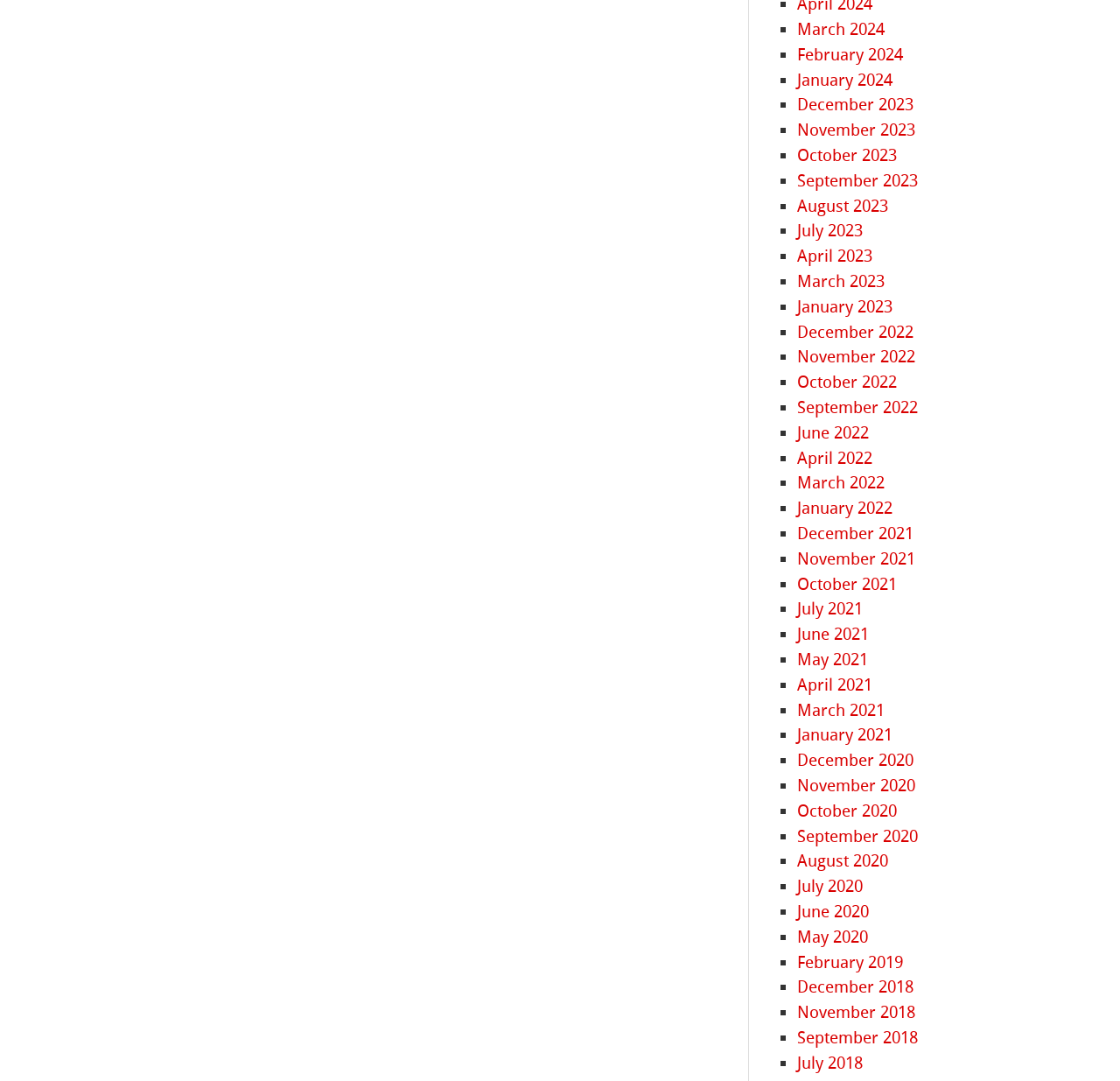Using the information in the image, could you please answer the following question in detail:
How many months are listed?

I counted the number of links with month names, and there are 36 of them, ranging from March 2024 to December 2018.